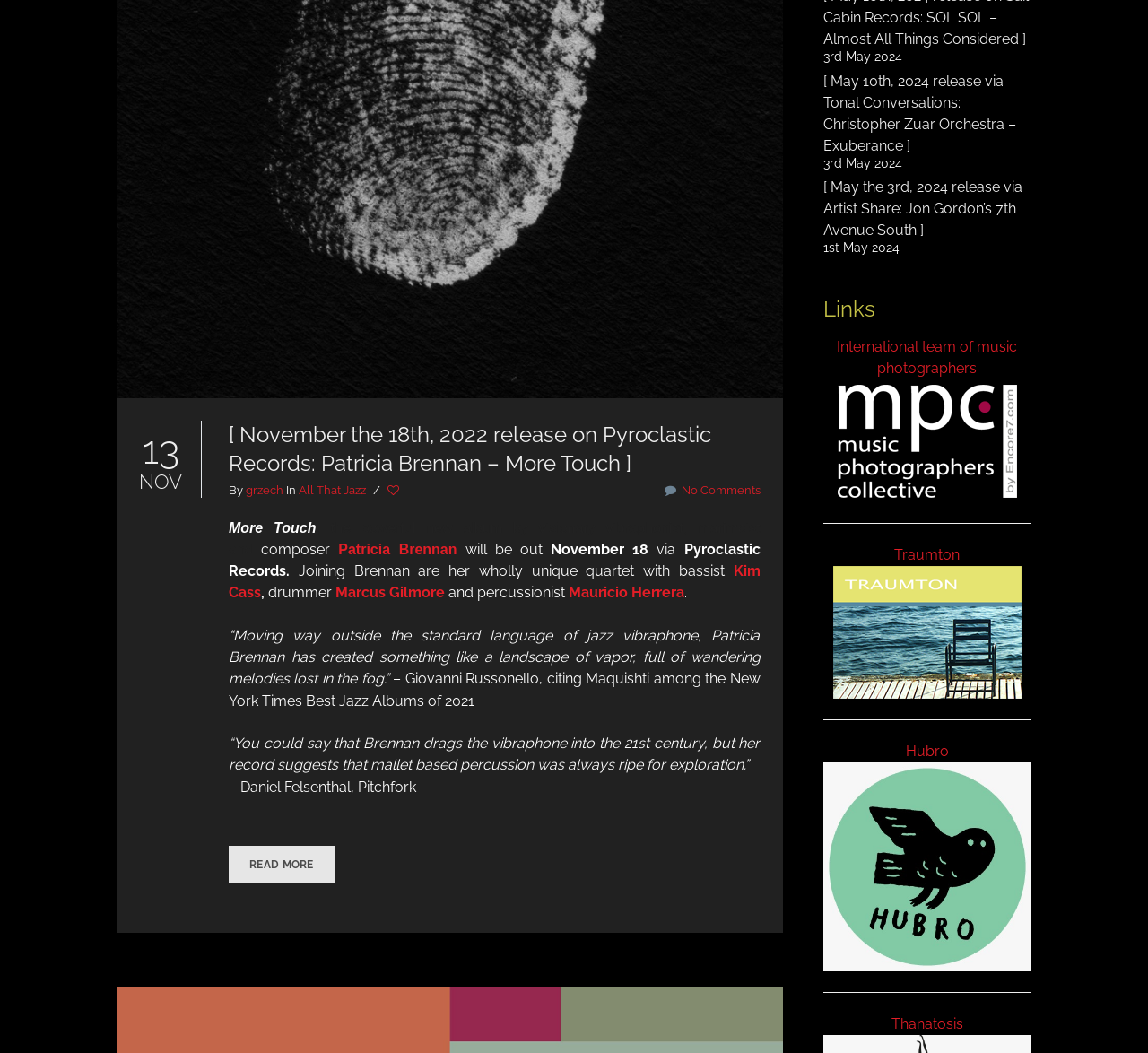Predict the bounding box of the UI element based on this description: "Patricia Brennan".

[0.295, 0.514, 0.398, 0.529]